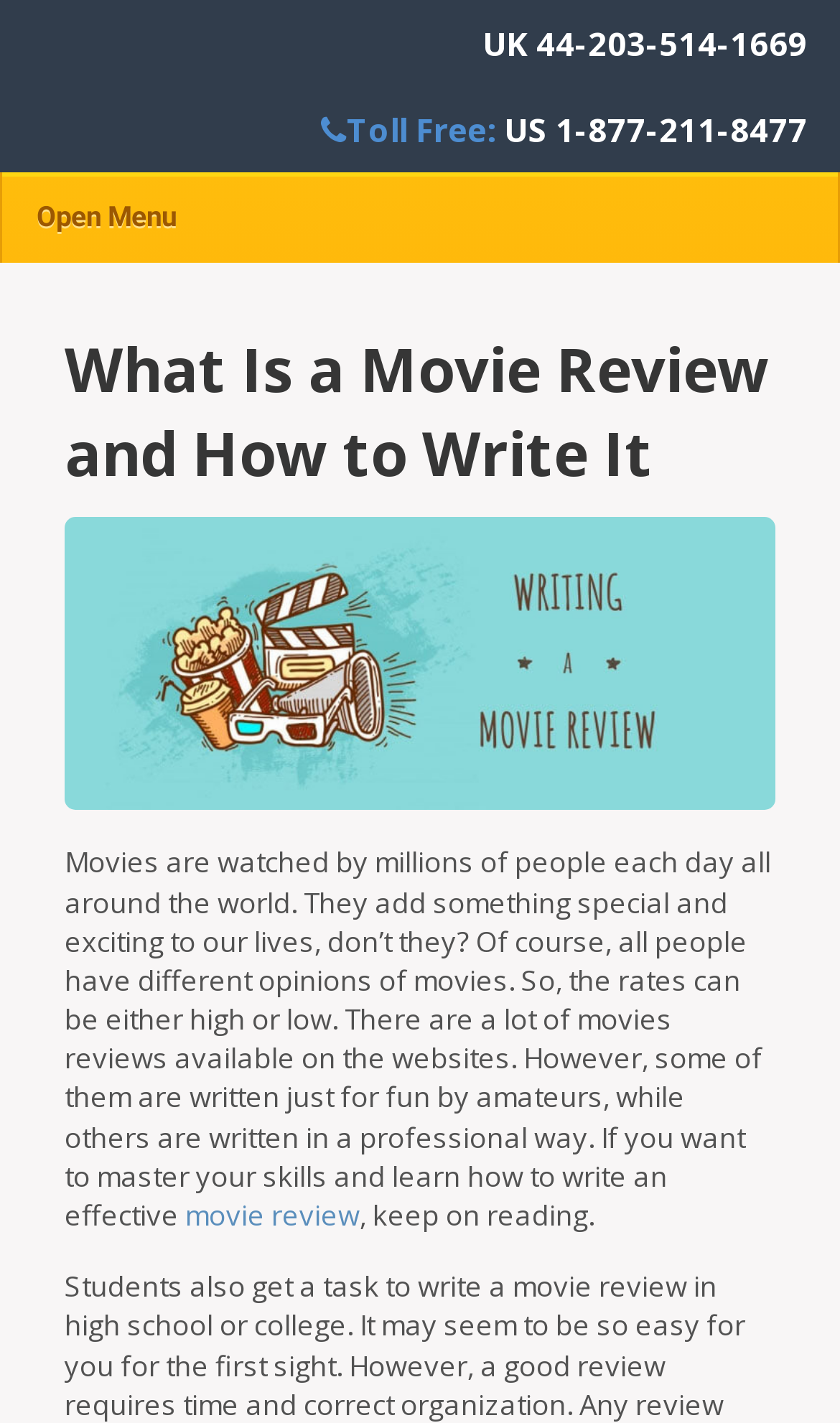Please give a succinct answer to the question in one word or phrase:
What is the tone of the webpage's content?

Informative